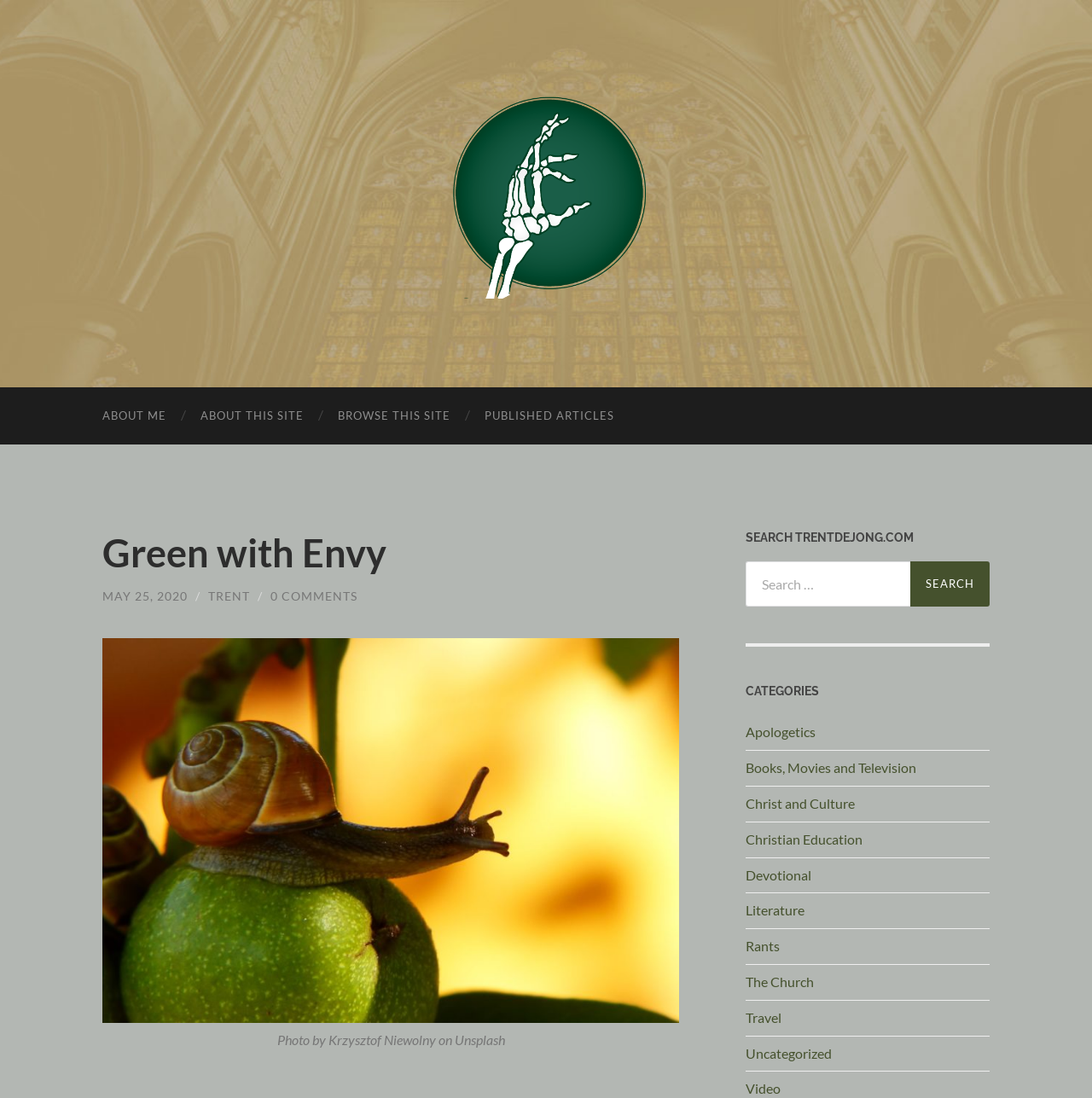Please specify the bounding box coordinates in the format (top-left x, top-left y, bottom-right x, bottom-right y), with values ranging from 0 to 1. Identify the bounding box for the UI component described as follows: Christian Education

[0.683, 0.757, 0.79, 0.771]